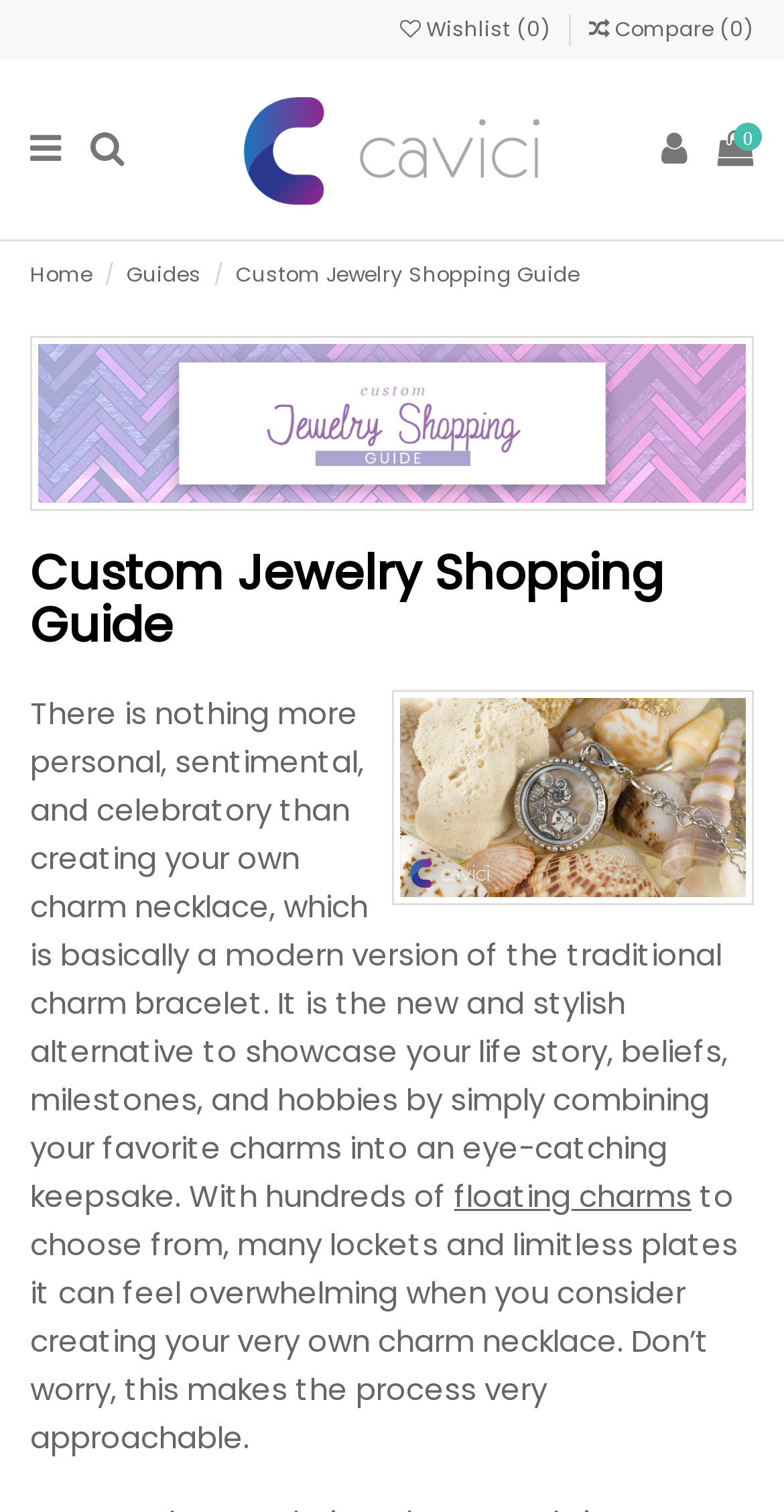Please locate the clickable area by providing the bounding box coordinates to follow this instruction: "Visit Cavici homepage".

[0.309, 0.087, 0.694, 0.109]